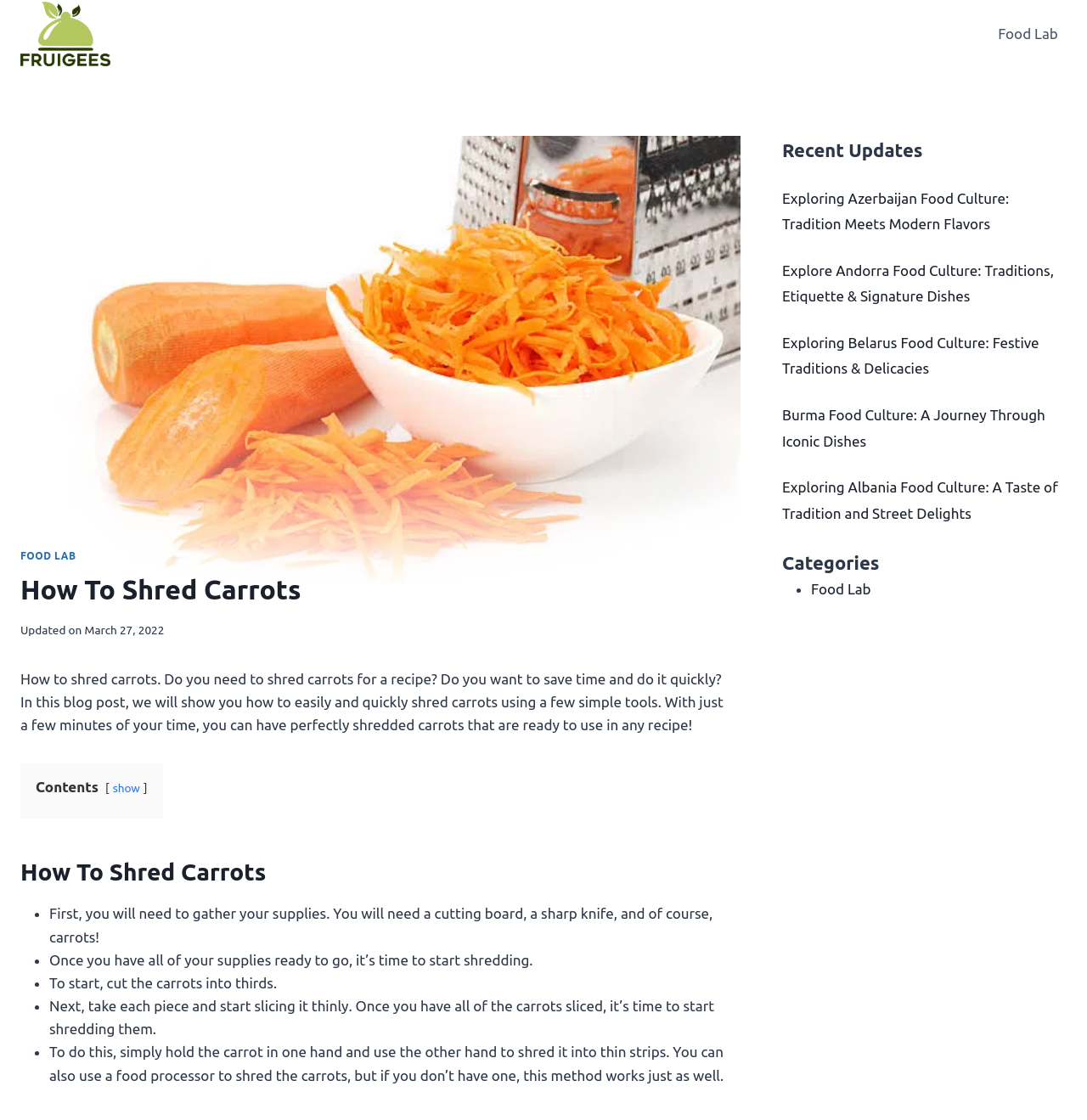Find the bounding box coordinates of the clickable area that will achieve the following instruction: "Explore the article Exploring Azerbaijan Food Culture: Tradition Meets Modern Flavors".

[0.72, 0.169, 0.928, 0.207]